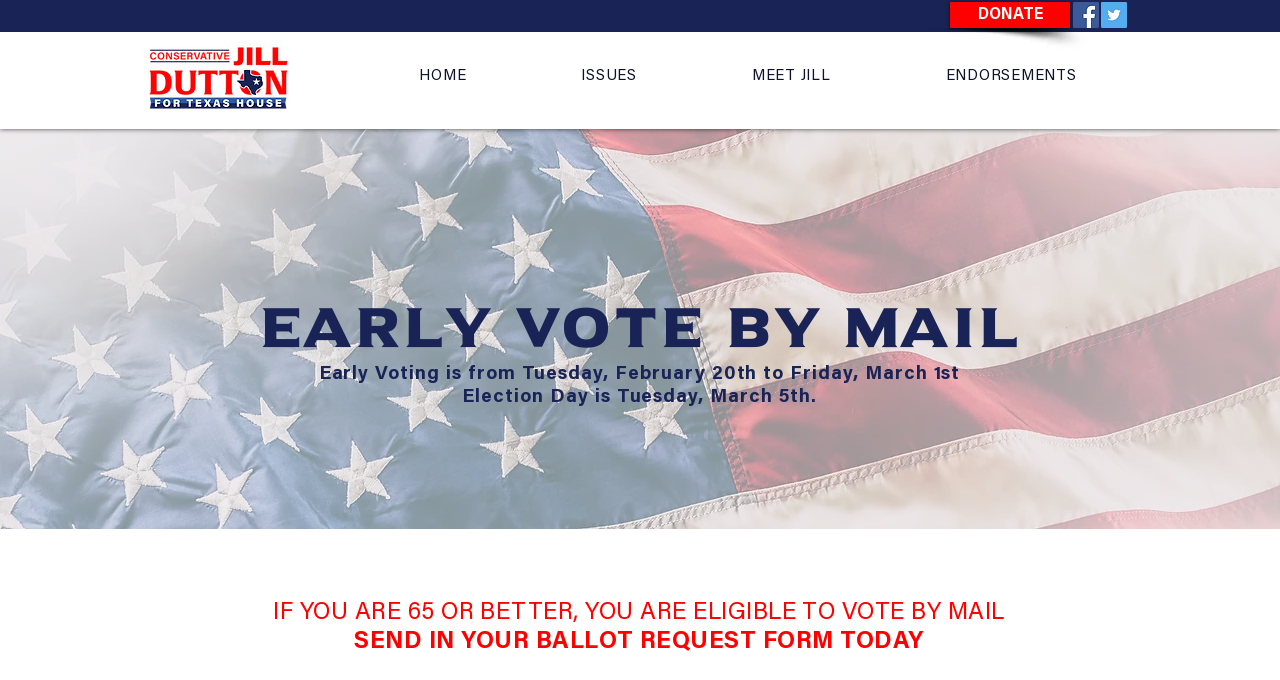Specify the bounding box coordinates for the region that must be clicked to perform the given instruction: "request vote by mail".

[0.206, 0.881, 0.792, 0.966]